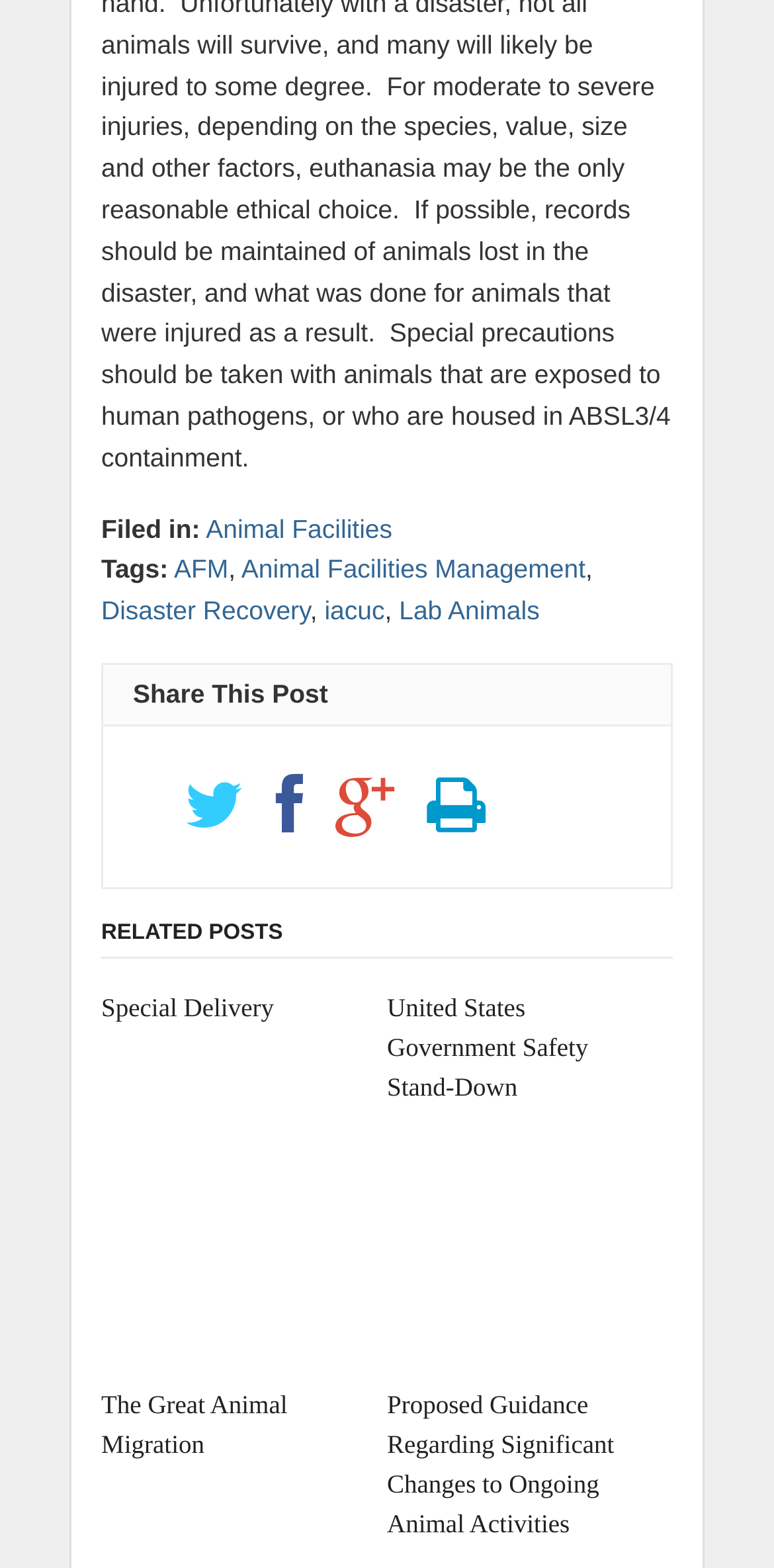Carefully examine the image and provide an in-depth answer to the question: How many social media sharing options are available?

The social media sharing options are located below the 'Share This Post' heading. There are four links with icons, which represent different social media platforms. Therefore, there are four social media sharing options available.